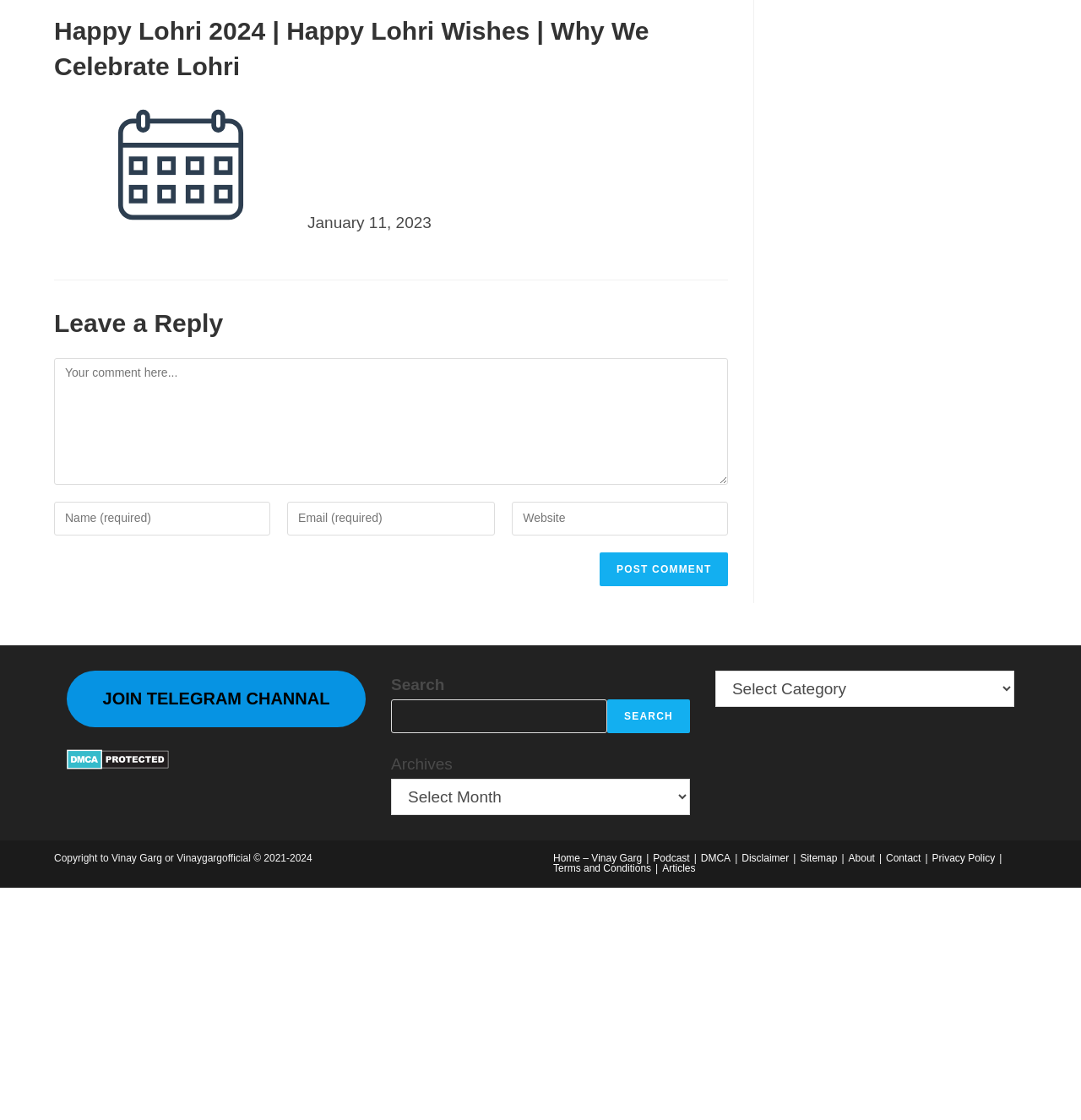Locate the bounding box coordinates of the UI element described by: "Podcast". The bounding box coordinates should consist of four float numbers between 0 and 1, i.e., [left, top, right, bottom].

[0.604, 0.761, 0.638, 0.772]